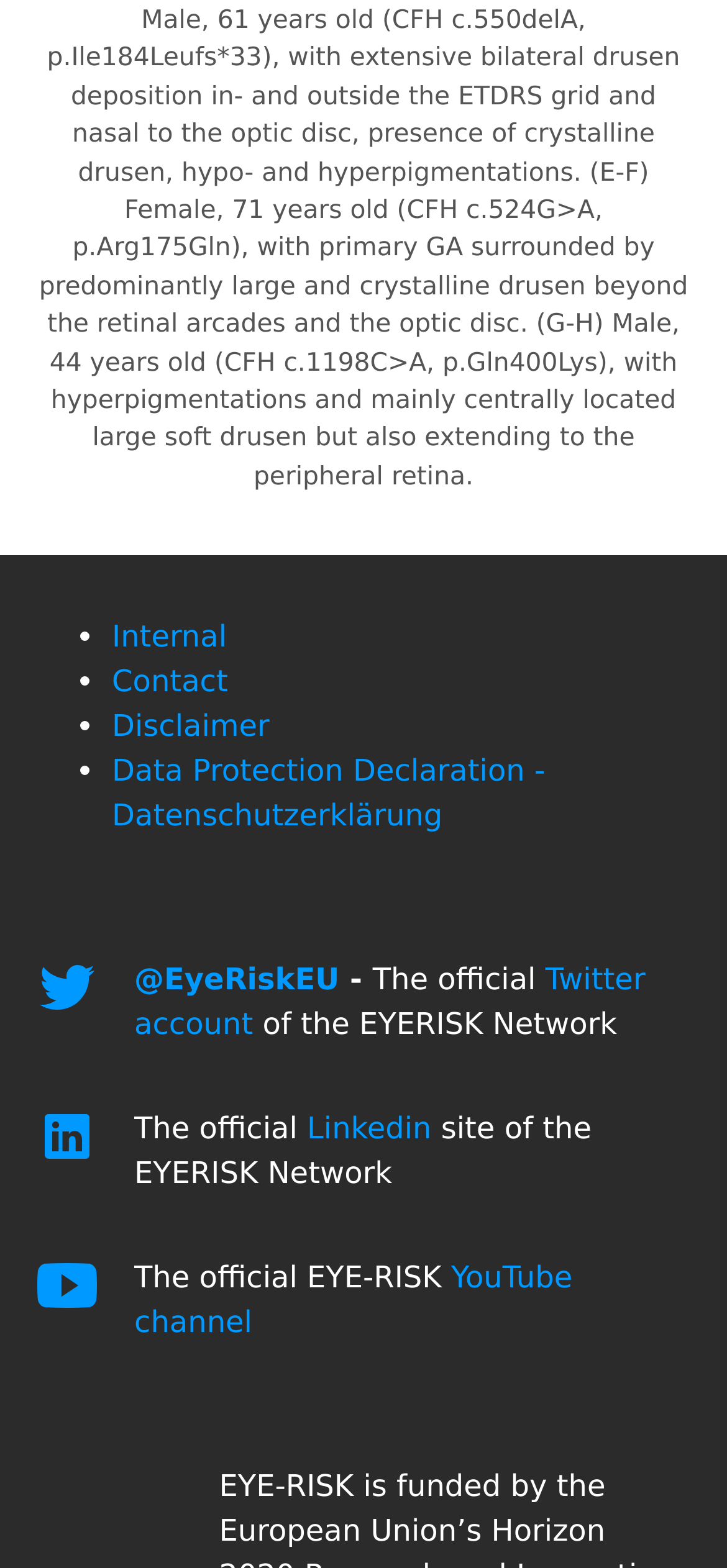What is the last social media platform listed?
Please provide a single word or phrase answer based on the image.

YouTube